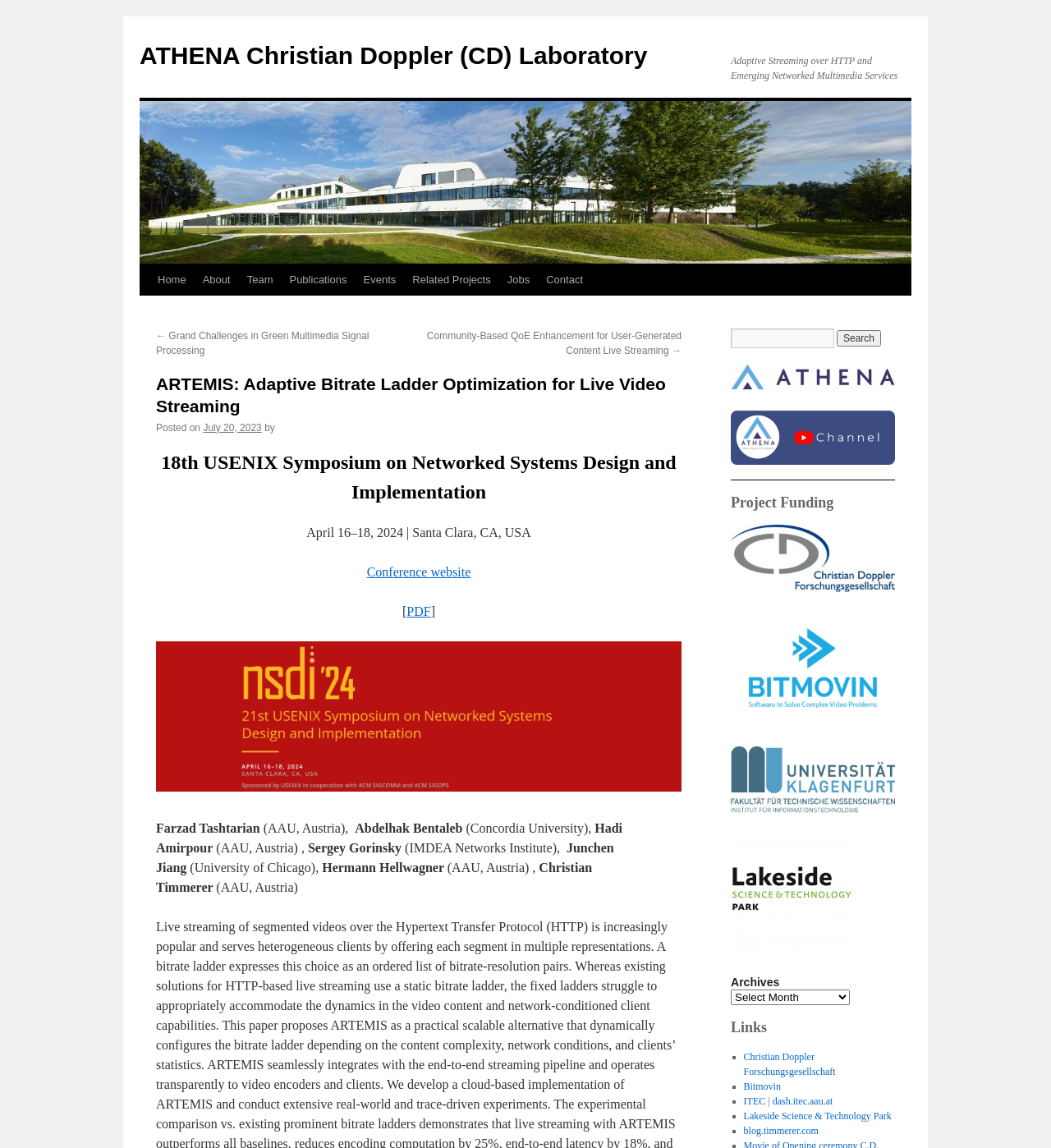Find the bounding box of the UI element described as follows: "简体中文".

None